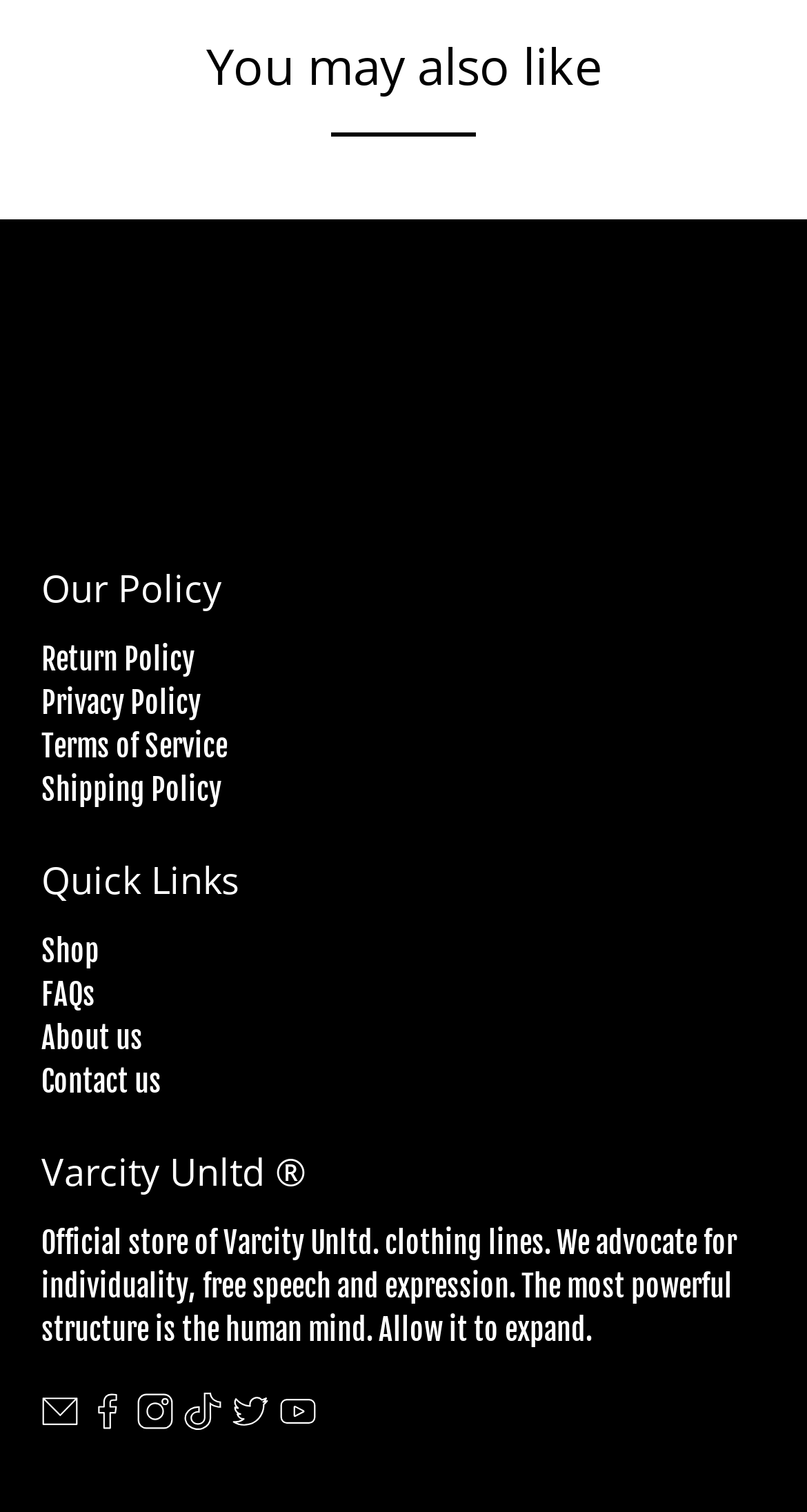Provide the bounding box coordinates for the UI element that is described by this text: "Shop". The coordinates should be in the form of four float numbers between 0 and 1: [left, top, right, bottom].

[0.051, 0.617, 0.123, 0.64]